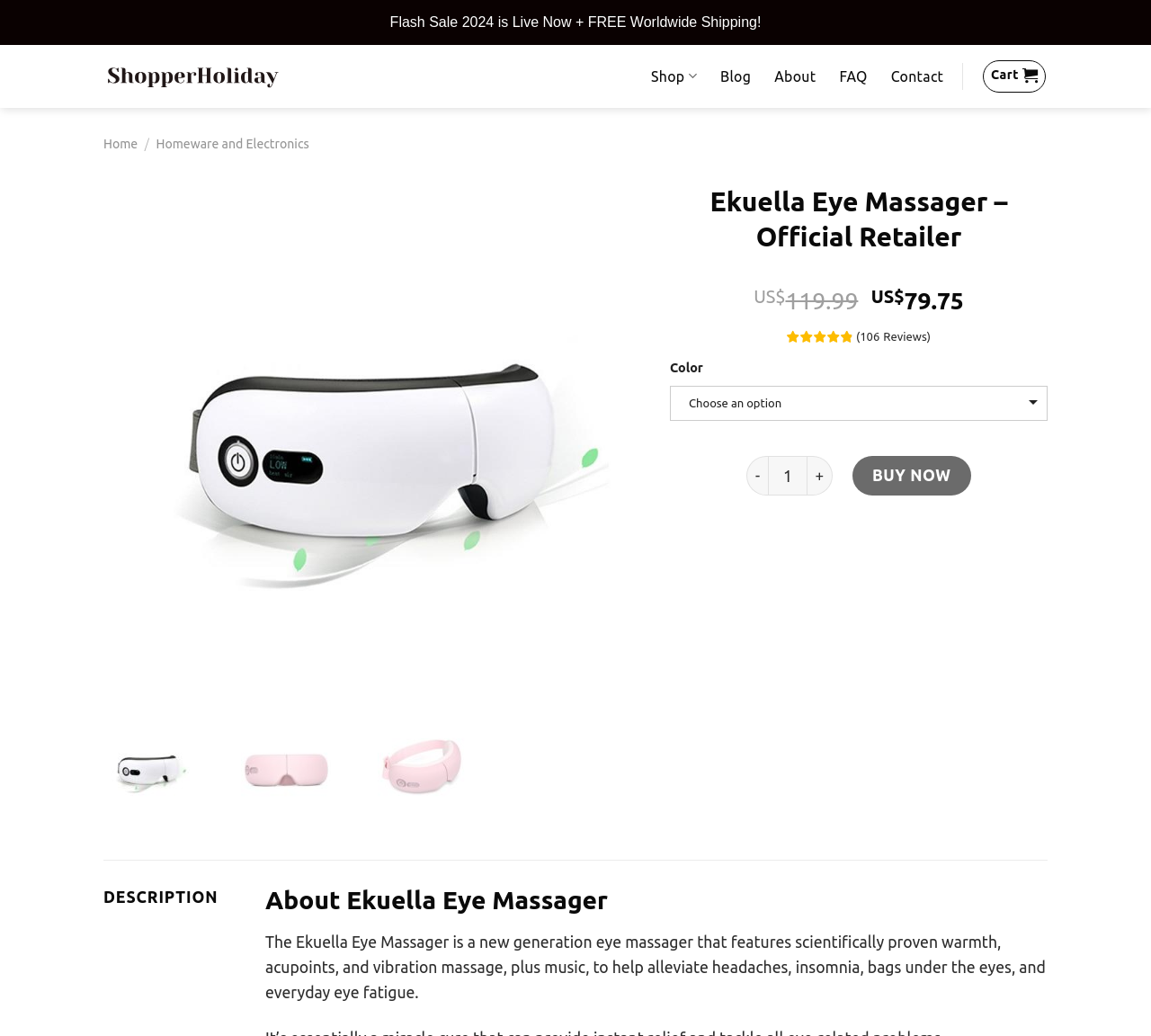Answer with a single word or phrase: 
What is the color option for the Ekuella Eye Massager?

Choose an option